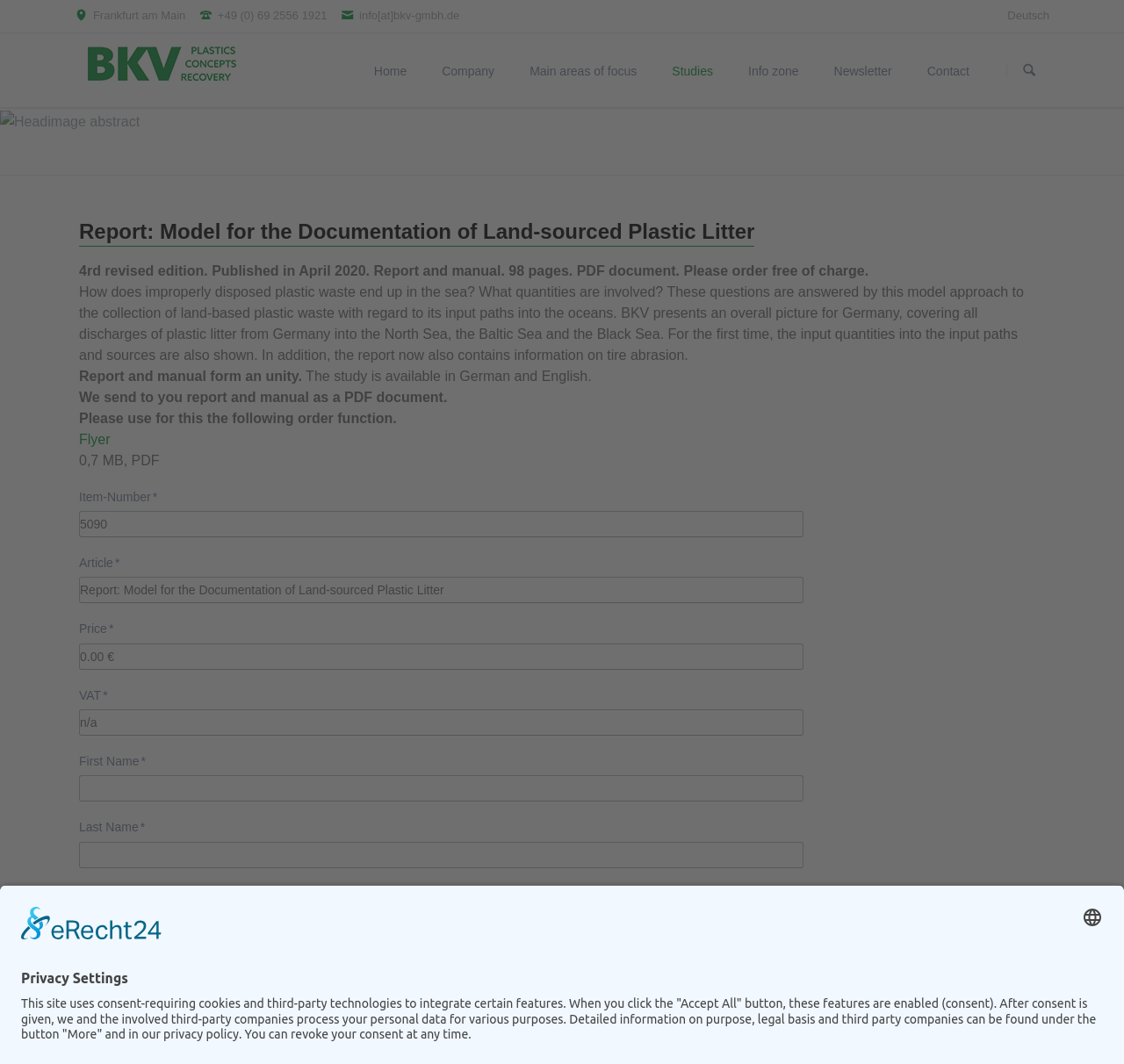Find the bounding box coordinates for the element that must be clicked to complete the instruction: "Search". The coordinates should be four float numbers between 0 and 1, indicated as [left, top, right, bottom].

[0.899, 0.05, 0.933, 0.083]